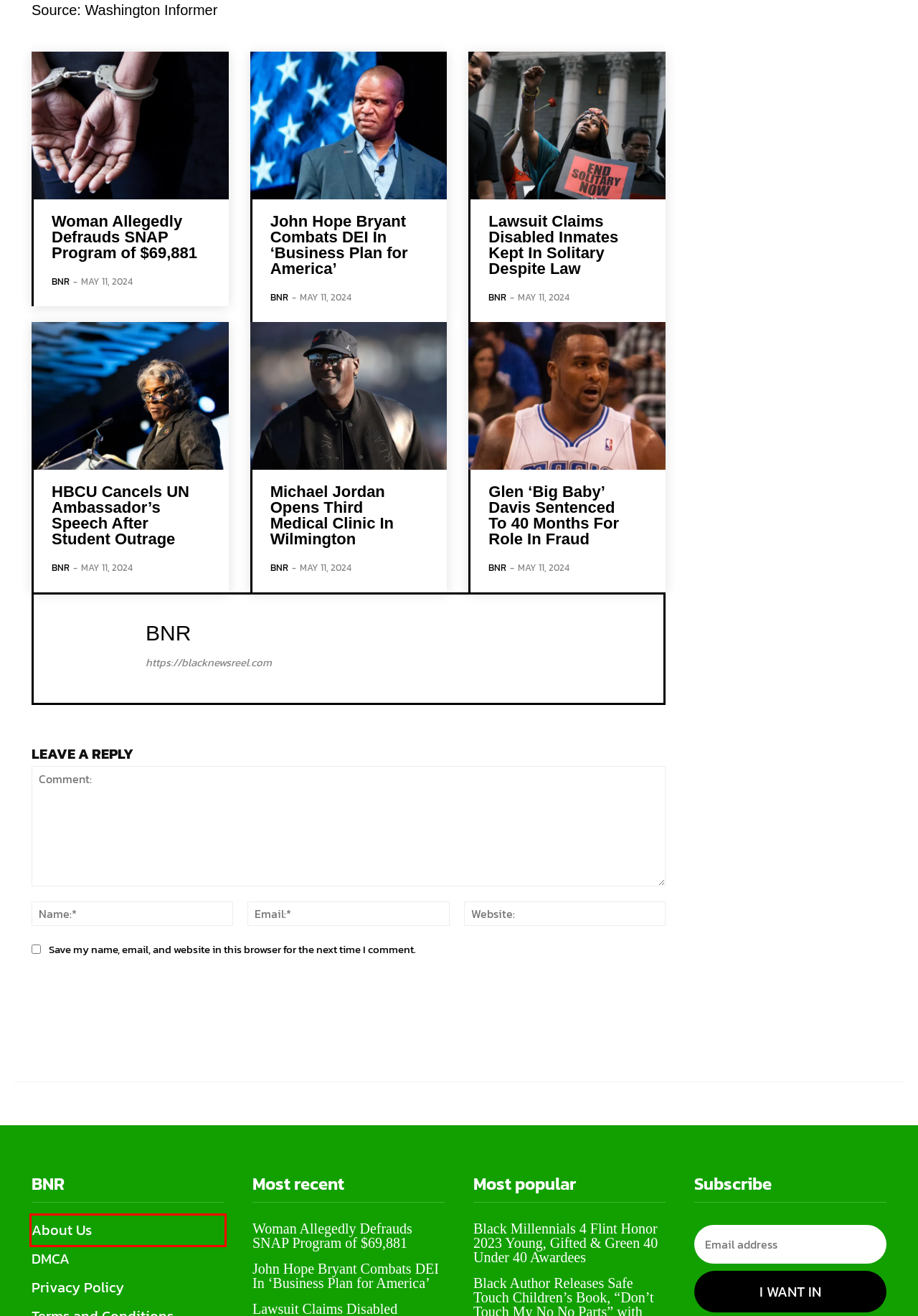You are looking at a screenshot of a webpage with a red bounding box around an element. Determine the best matching webpage description for the new webpage resulting from clicking the element in the red bounding box. Here are the descriptions:
A. Terms and Conditions | Black News Reel
B. Privacy Policy | Black News Reel
C. Glen 'Big Baby' Davis Sentenced To 40 Months For Role In Fraud | Black News Reel
D. Contact Us | Black News Reel
E. About Us | Black News Reel
F. DMCA | Black News Reel
G. Black Millennials 4 Flint Honor 2023 Young, Gifted & Green 40 Under 40 Awardees | Black News Reel
H. Black News Reel | Latest News & Information

E